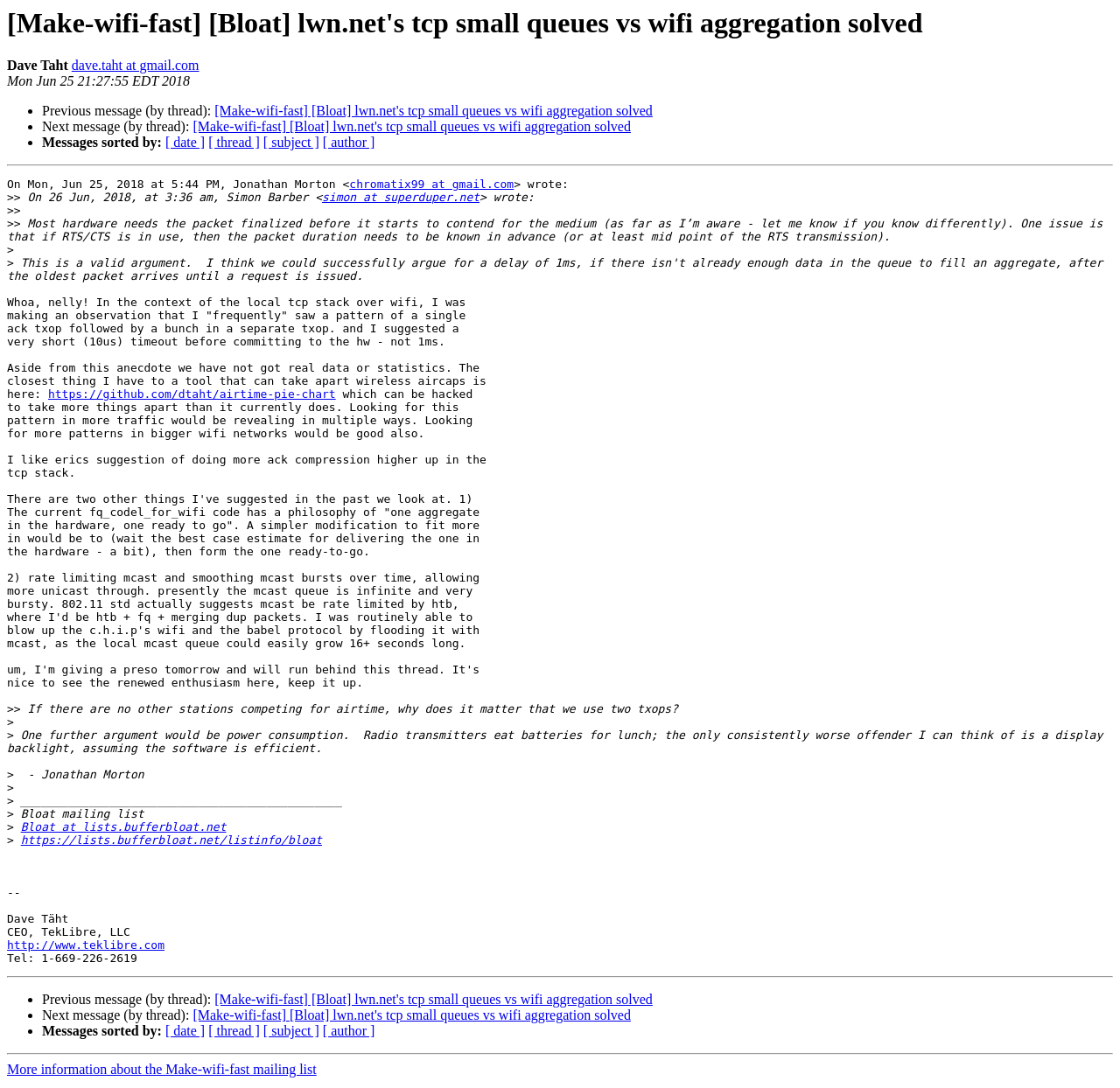Given the description "[ author ]", provide the bounding box coordinates of the corresponding UI element.

[0.288, 0.124, 0.335, 0.138]